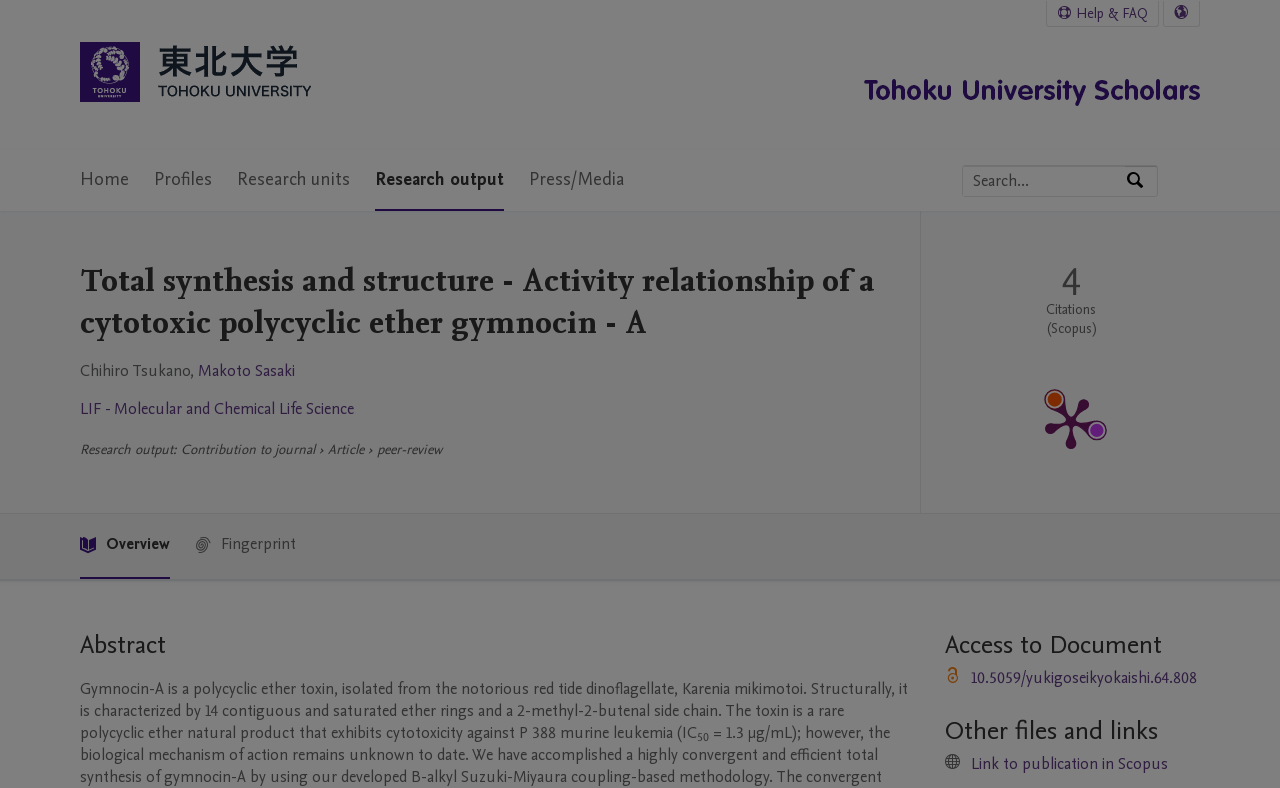Please find the bounding box coordinates in the format (top-left x, top-left y, bottom-right x, bottom-right y) for the given element description. Ensure the coordinates are floating point numbers between 0 and 1. Description: Contact

None